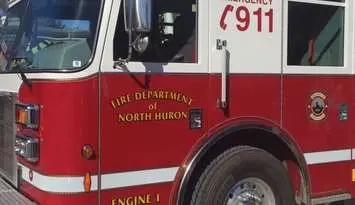What is the emergency contact number?
Refer to the screenshot and respond with a concise word or phrase.

911